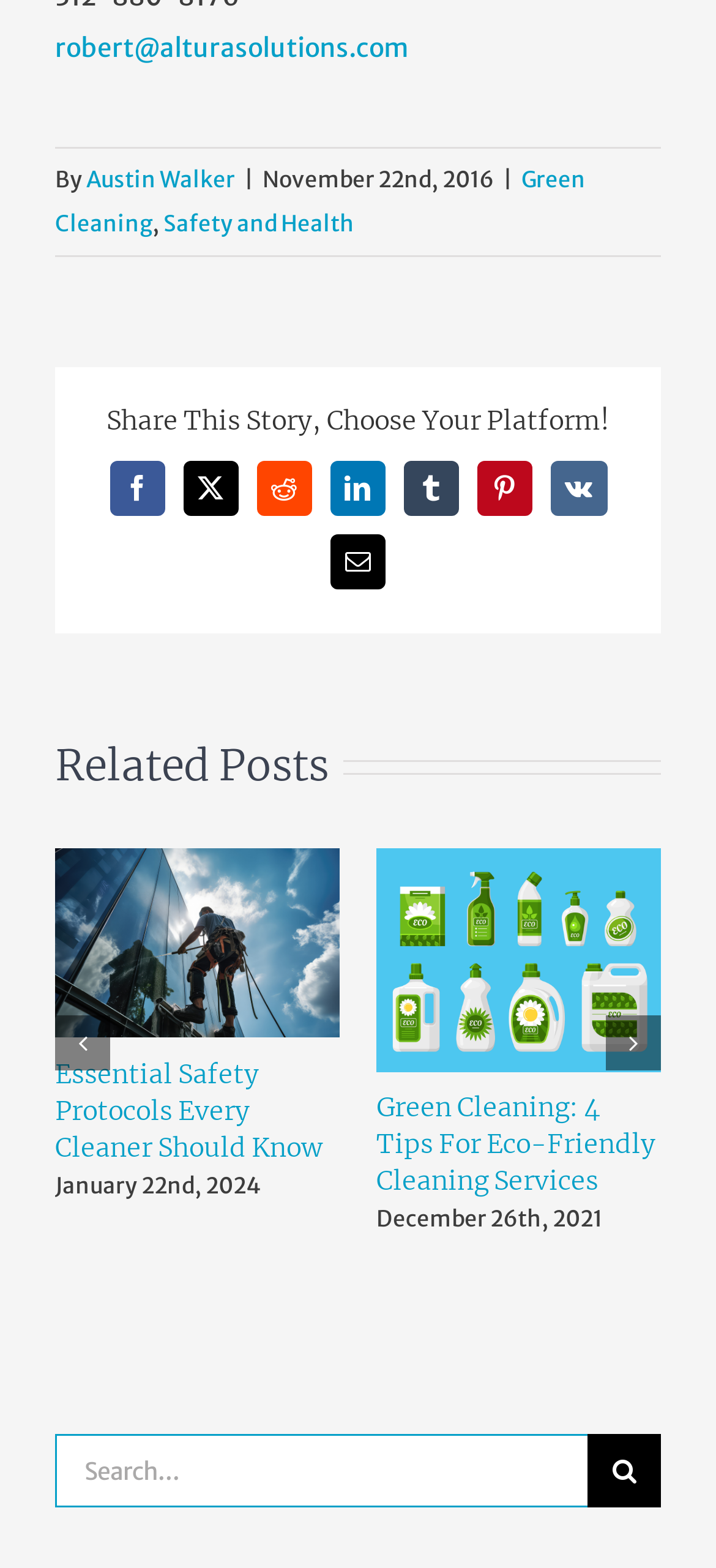Please find the bounding box coordinates of the element that must be clicked to perform the given instruction: "Toggle navigation". The coordinates should be four float numbers from 0 to 1, i.e., [left, top, right, bottom].

None